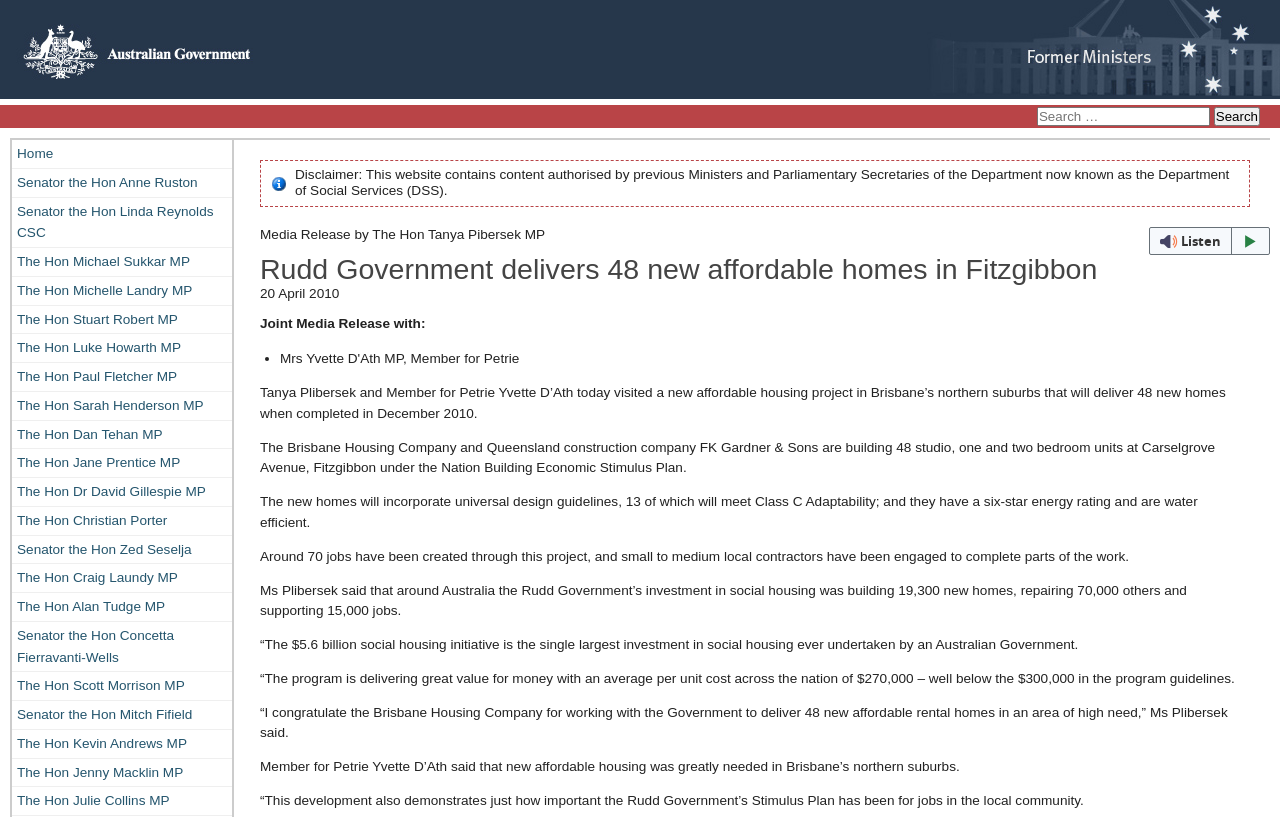Provide the bounding box coordinates of the HTML element described by the text: "parent_node: Search for:". The coordinates should be in the format [left, top, right, bottom] with values between 0 and 1.

[0.0, 0.103, 0.198, 0.121]